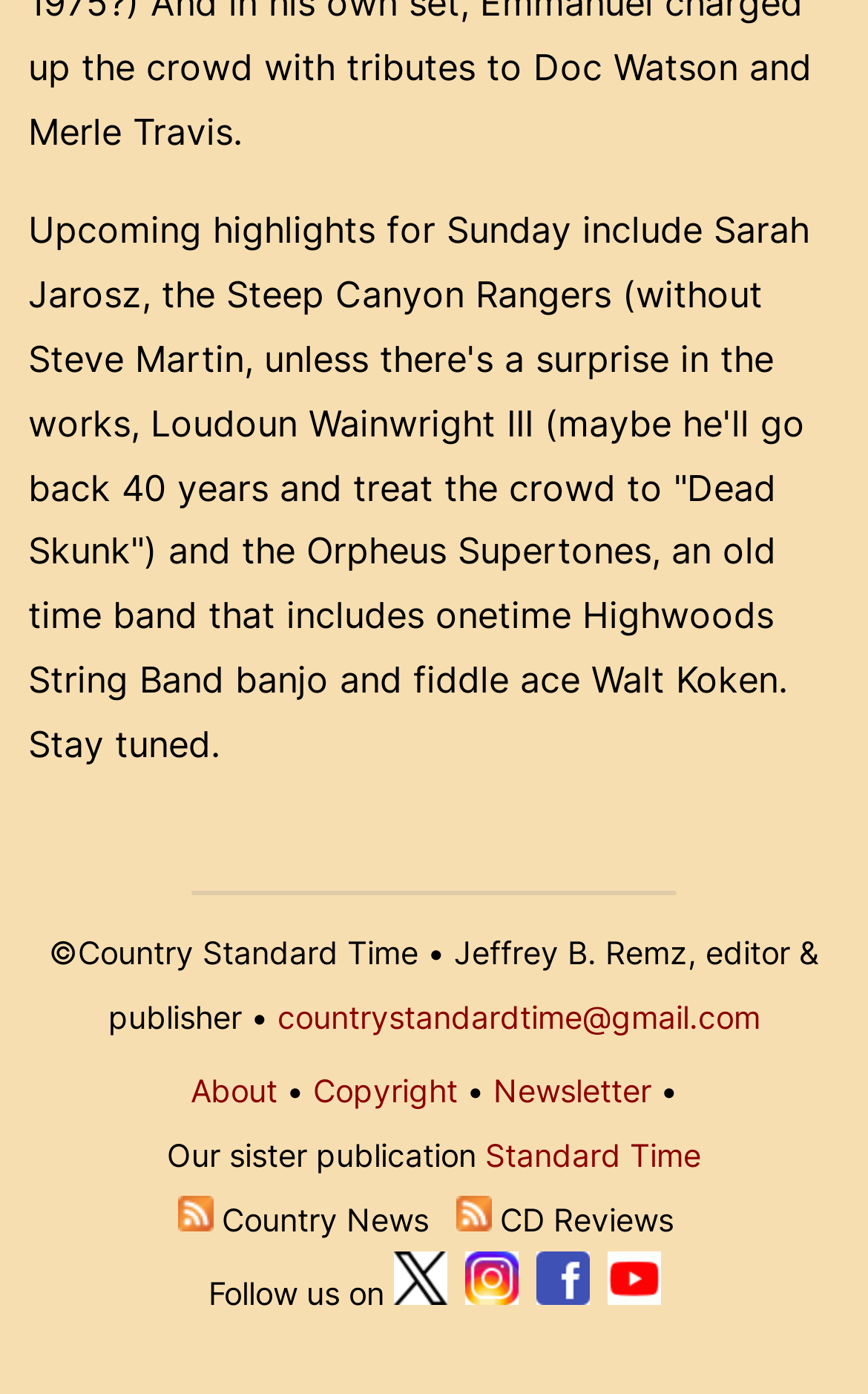Locate the bounding box coordinates of the area that needs to be clicked to fulfill the following instruction: "Follow us on Twitter". The coordinates should be in the format of four float numbers between 0 and 1, namely [left, top, right, bottom].

[0.453, 0.914, 0.514, 0.941]